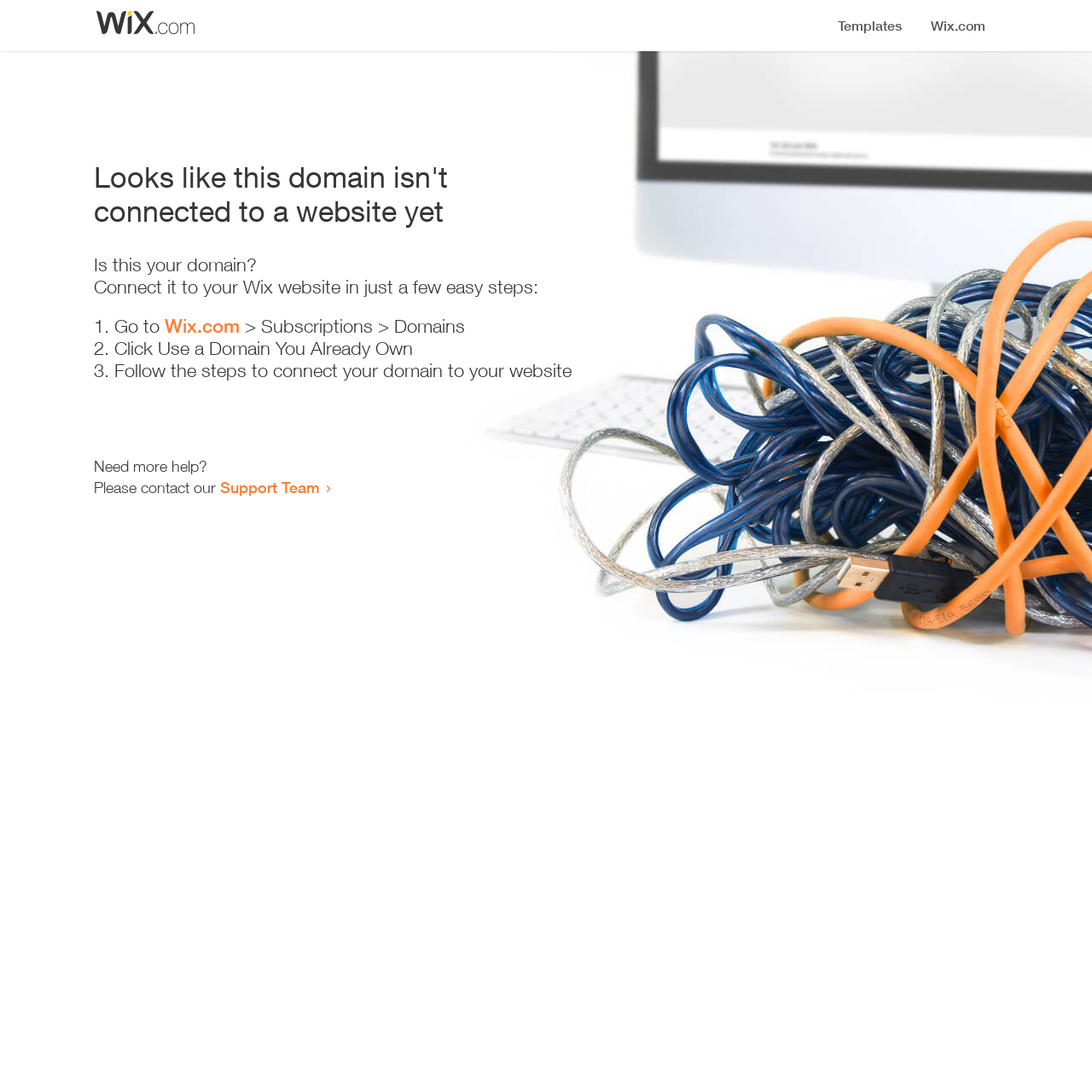What is the purpose of the webpage?
Please answer the question with a single word or phrase, referencing the image.

Domain connection guide